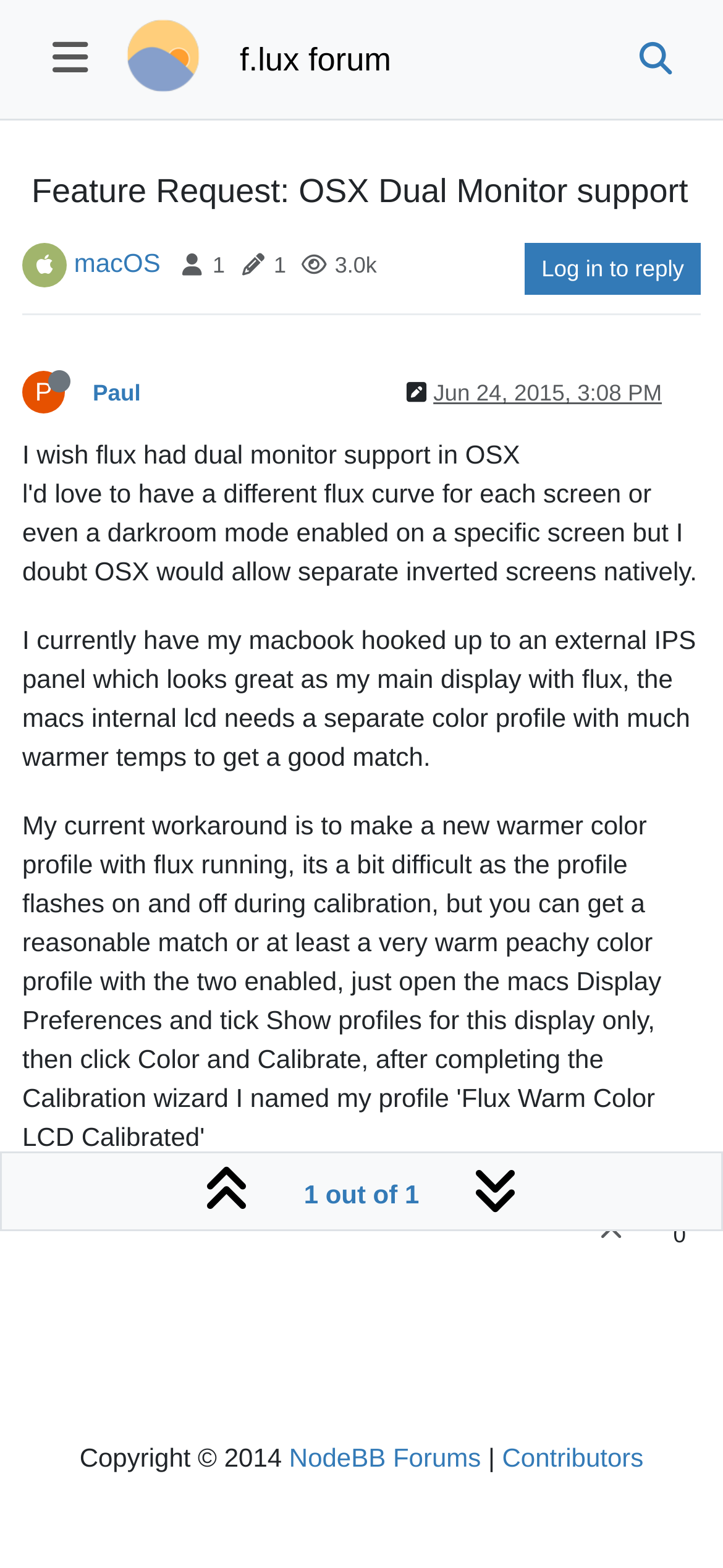Refer to the image and provide an in-depth answer to the question:
What is the copyright year?

I determined the answer by looking at the static text element with the text 'Copyright © 2014' which is a child of the footer element.